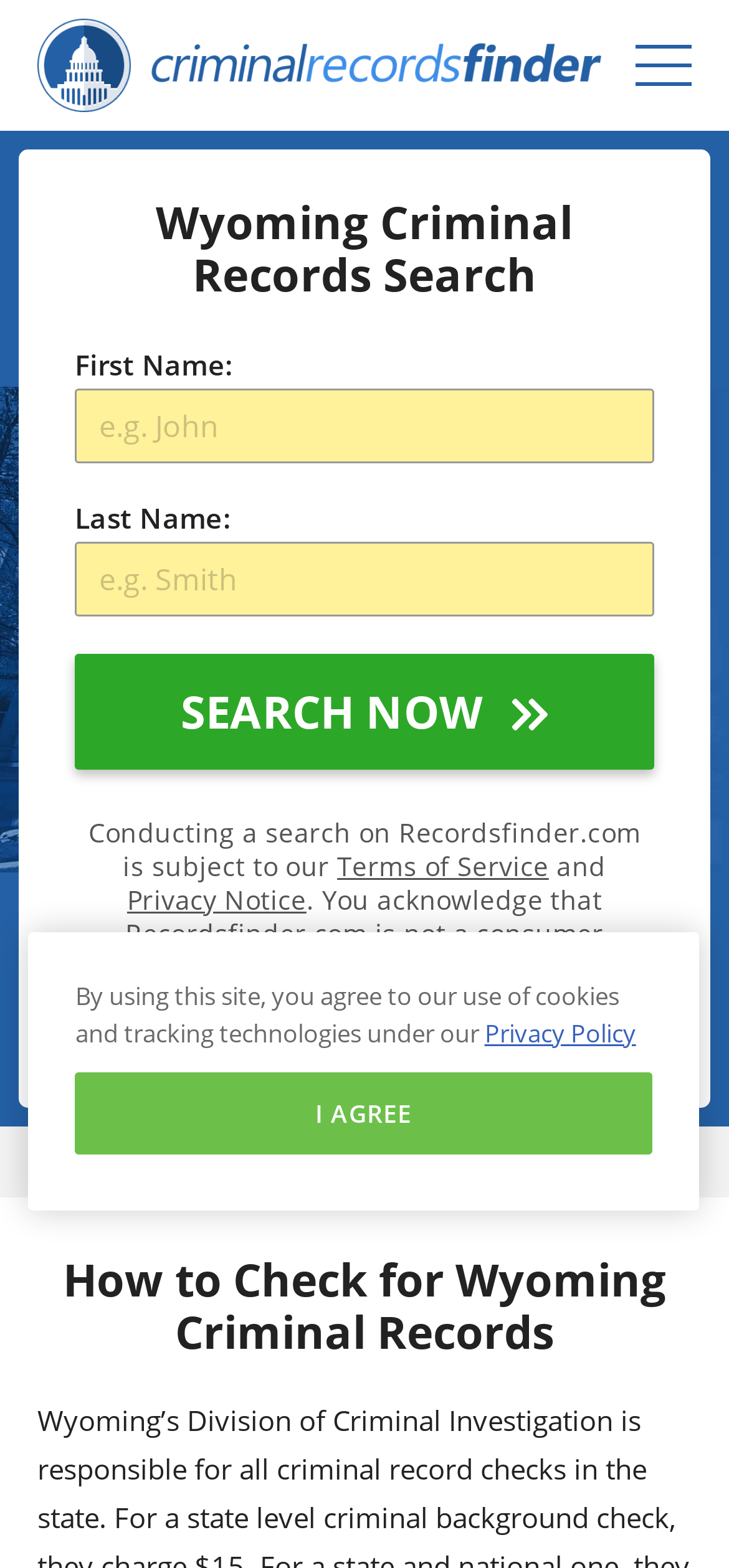What is the link below the 'Terms of Service' link?
Answer the question using a single word or phrase, according to the image.

Privacy Notice